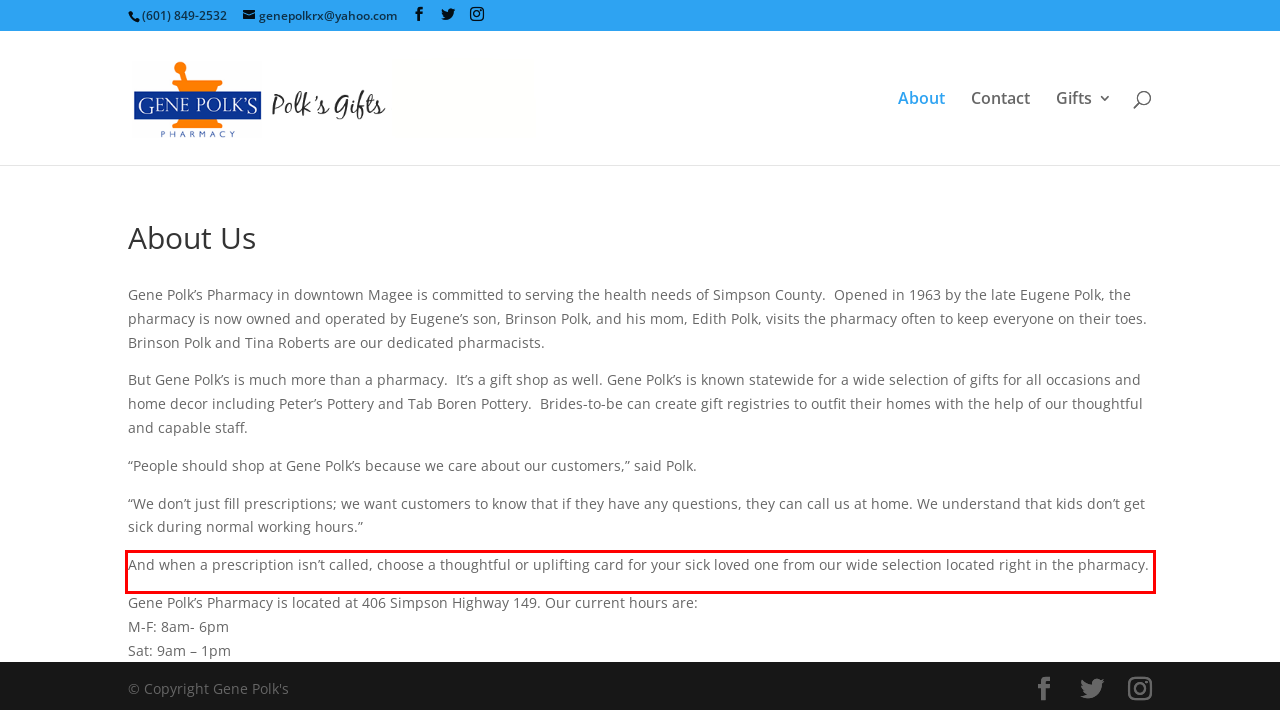Given a screenshot of a webpage containing a red bounding box, perform OCR on the text within this red bounding box and provide the text content.

And when a prescription isn’t called, choose a thoughtful or uplifting card for your sick loved one from our wide selection located right in the pharmacy.